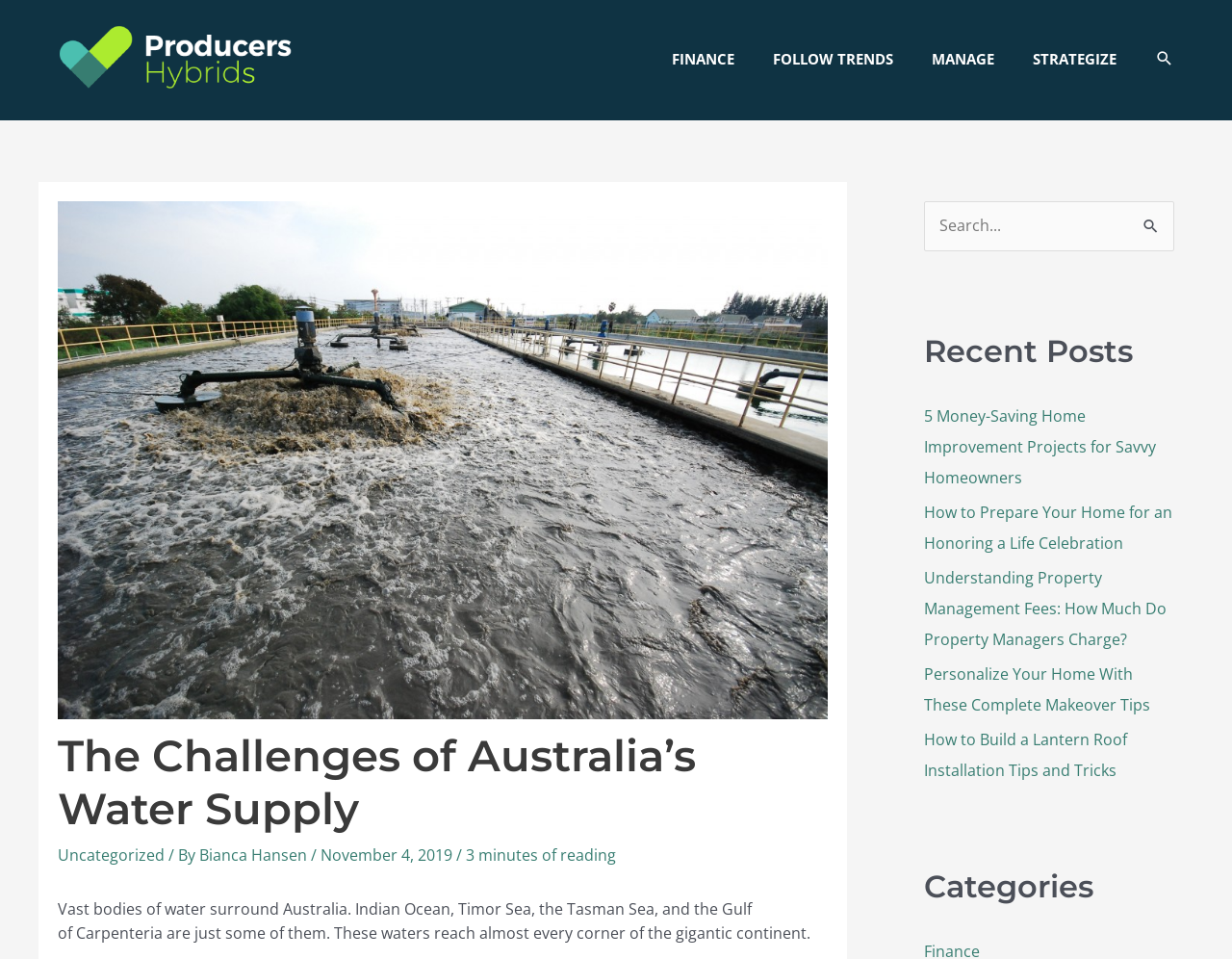Find the bounding box coordinates for the element that must be clicked to complete the instruction: "Search for something". The coordinates should be four float numbers between 0 and 1, indicated as [left, top, right, bottom].

[0.75, 0.21, 0.953, 0.262]